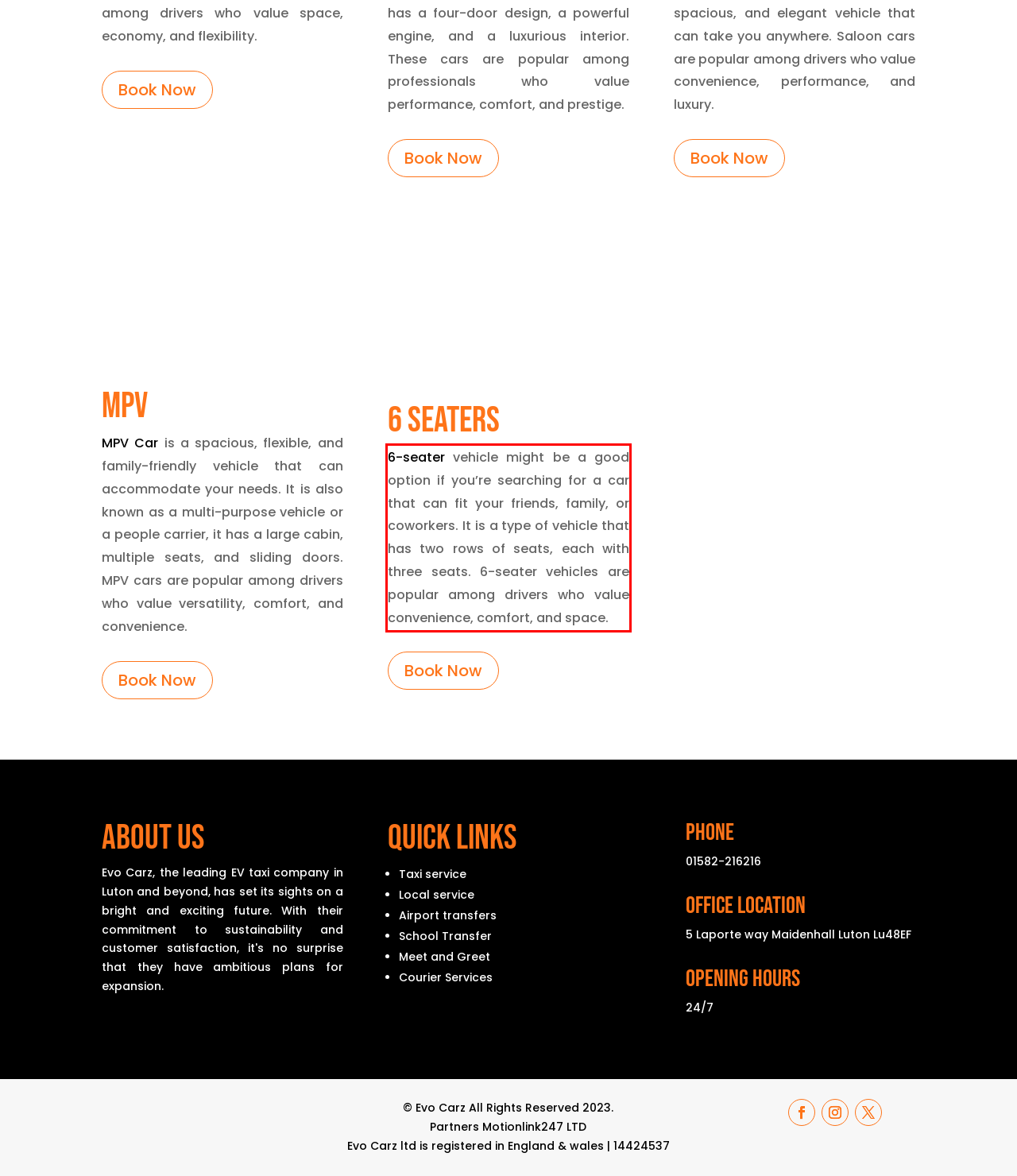Using OCR, extract the text content found within the red bounding box in the given webpage screenshot.

6-seater vehicle might be a good option if you’re searching for a car that can fit your friends, family, or coworkers. It is a type of vehicle that has two rows of seats, each with three seats. 6-seater vehicles are popular among drivers who value convenience, comfort, and space.